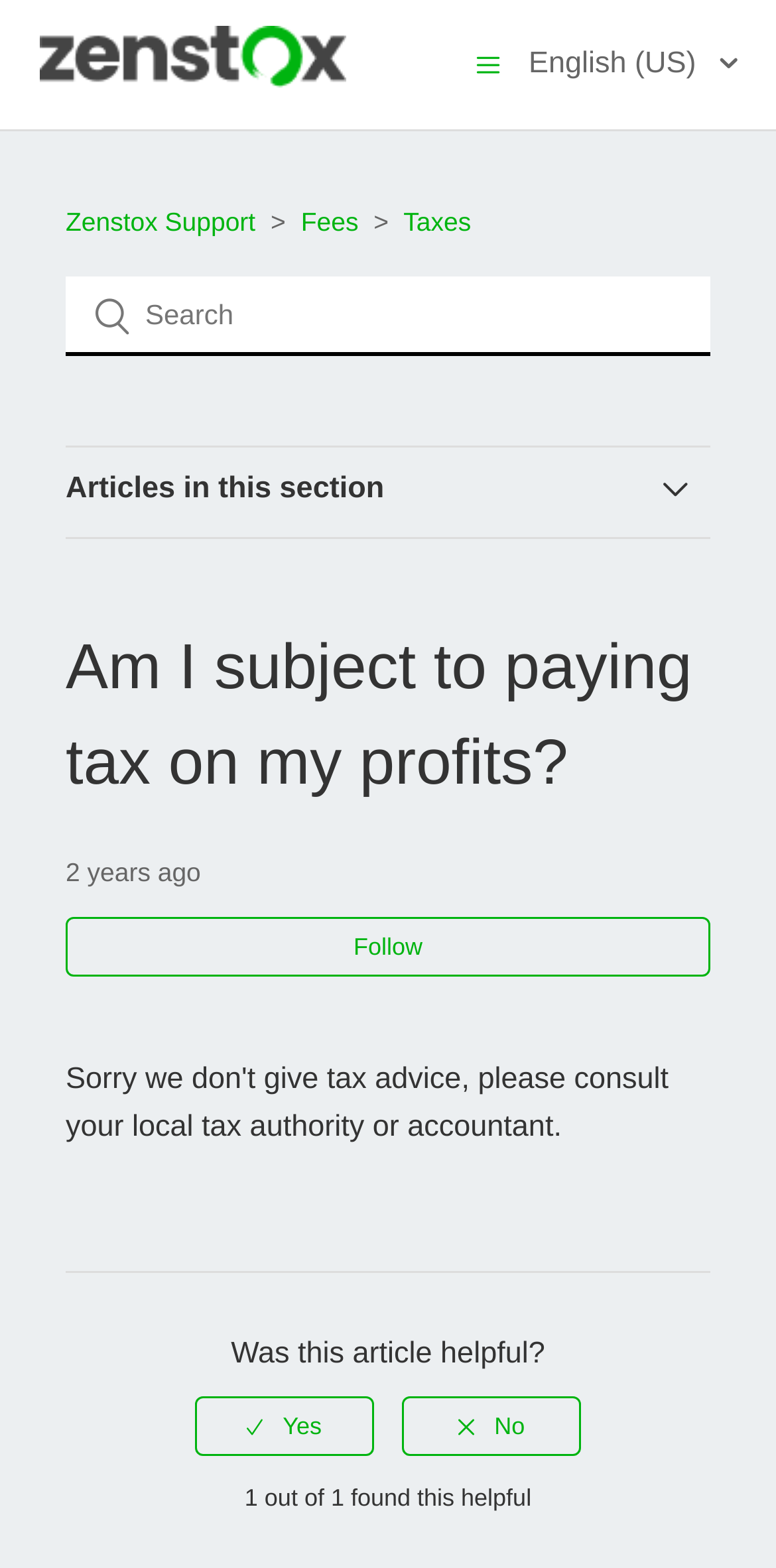Determine the bounding box coordinates of the section I need to click to execute the following instruction: "Follow this article". Provide the coordinates as four float numbers between 0 and 1, i.e., [left, top, right, bottom].

[0.085, 0.584, 0.915, 0.622]